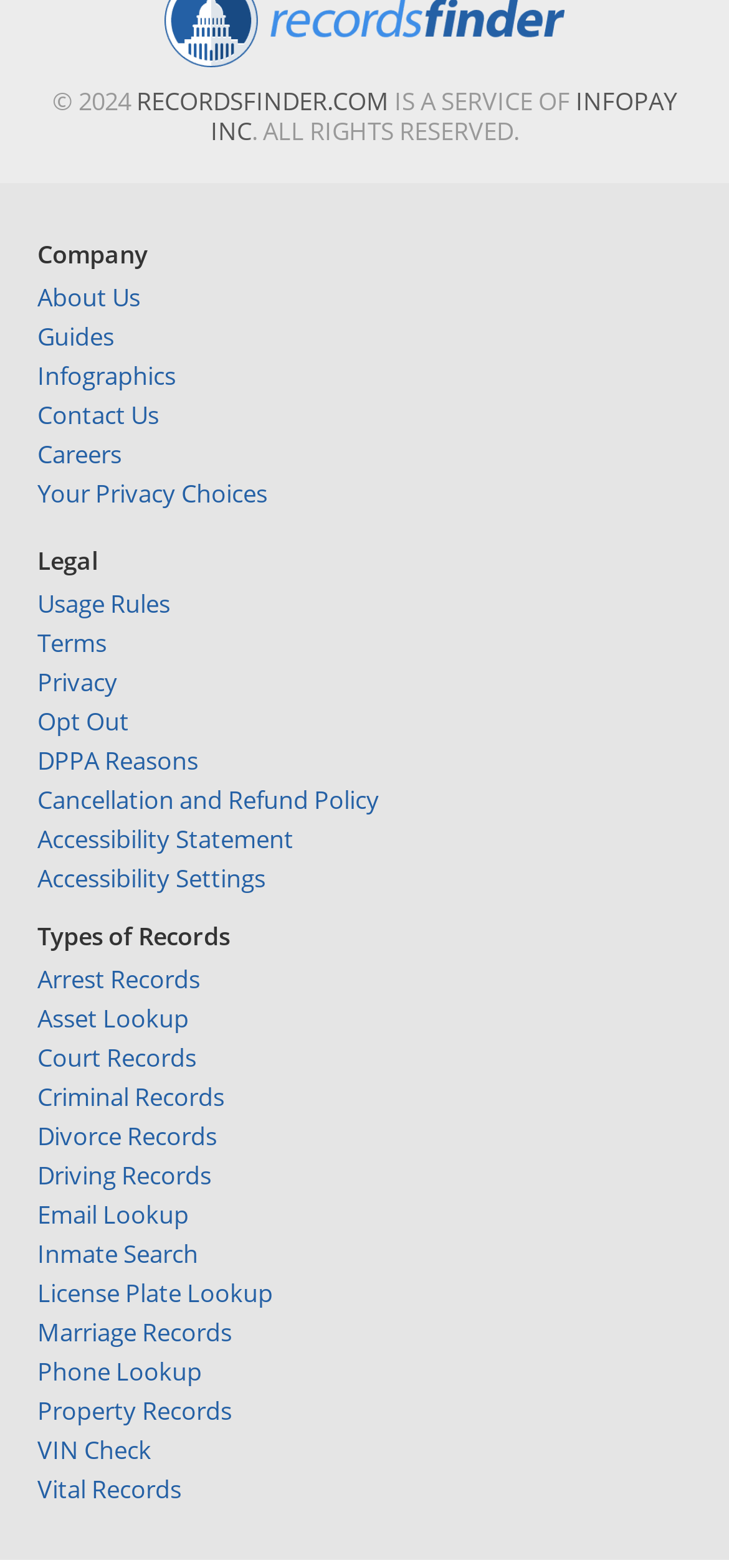What is the name of the company?
Your answer should be a single word or phrase derived from the screenshot.

Infopay Inc